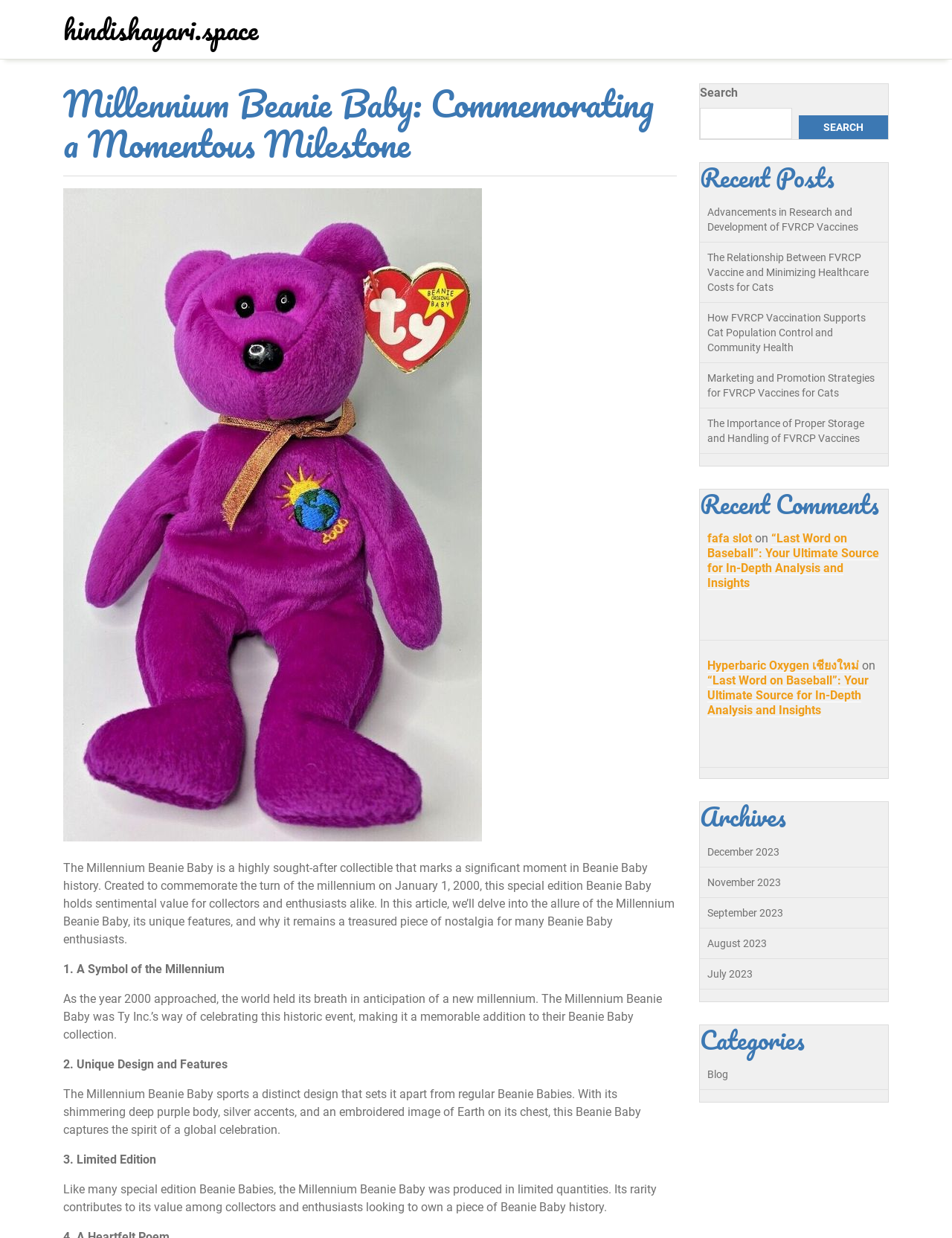Show the bounding box coordinates for the element that needs to be clicked to execute the following instruction: "Search for something". Provide the coordinates in the form of four float numbers between 0 and 1, i.e., [left, top, right, bottom].

[0.735, 0.087, 0.832, 0.112]